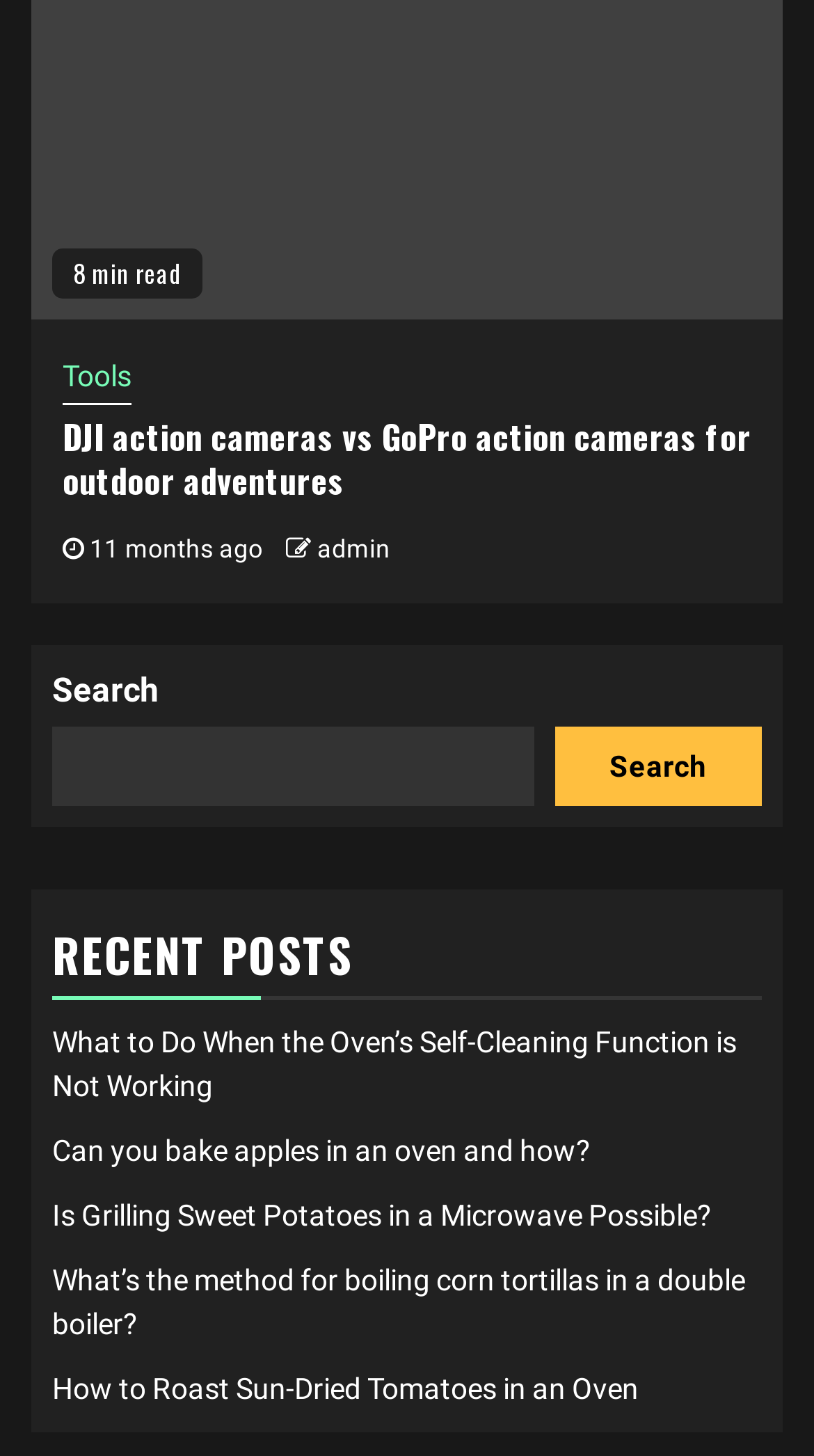Determine the bounding box coordinates of the region that needs to be clicked to achieve the task: "Go to the admin page".

[0.39, 0.368, 0.479, 0.388]